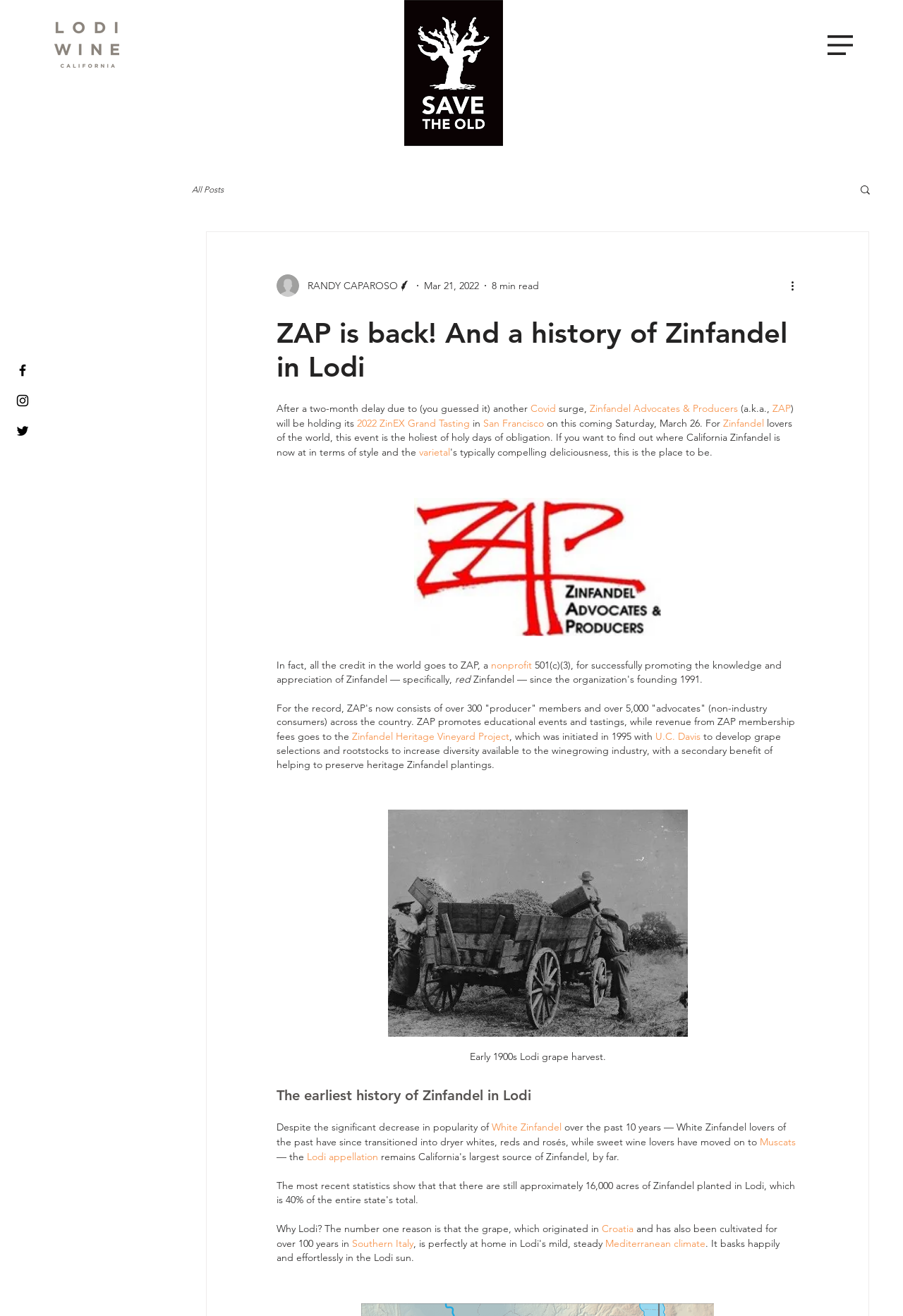What is the name of the project initiated in 1995?
Please ensure your answer to the question is detailed and covers all necessary aspects.

The article mentions that the Zinfandel Heritage Vineyard Project was initiated in 1995 with U.C. Davis to develop grape selections and rootstocks to increase diversity available to the winegrowing industry, with a secondary benefit of helping to preserve heritage Zinfandel plantings.